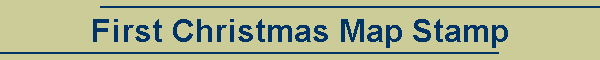Explain the image with as much detail as possible.

The image showcases the "First Christmas Map Stamp," highlighted in a serene layout. This stamp is likely a commemorative piece, celebrating Christmas with a unique design that integrates maps to symbolize the journey of the holiday spirit. The background color is a soft beige, which provides a warm and inviting tone, while the text is elegantly displayed in dark blue, ensuring readability and emphasis on the significance of the stamp. This visual serves as a tribute to a notable philatelic release, celebrating both the holiday season and the art of stamp collecting.